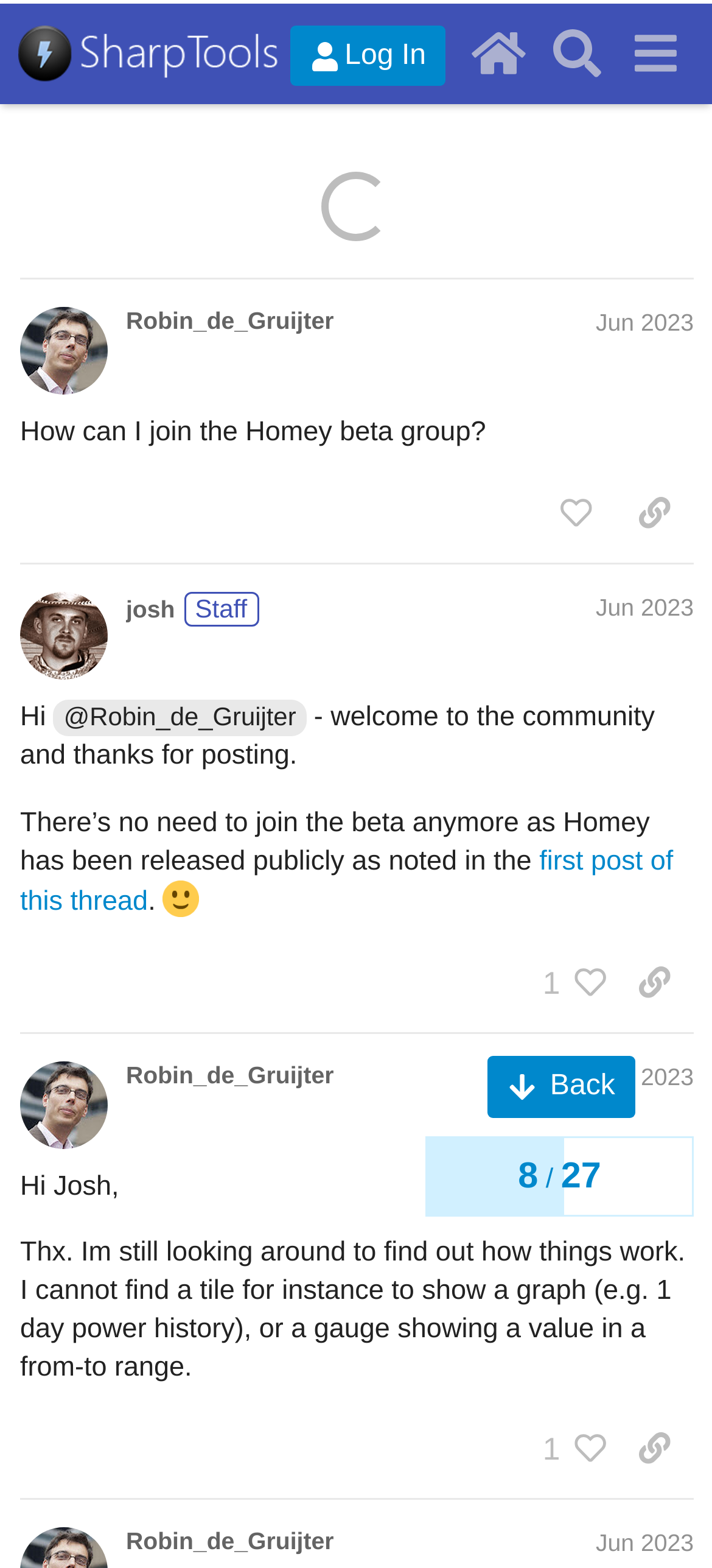How many people liked the second post?
Offer a detailed and full explanation in response to the question.

I looked at the second region with the label 'post #X by @username' and found the button '1 person liked this post. Click to view' which indicates that one person liked the second post.